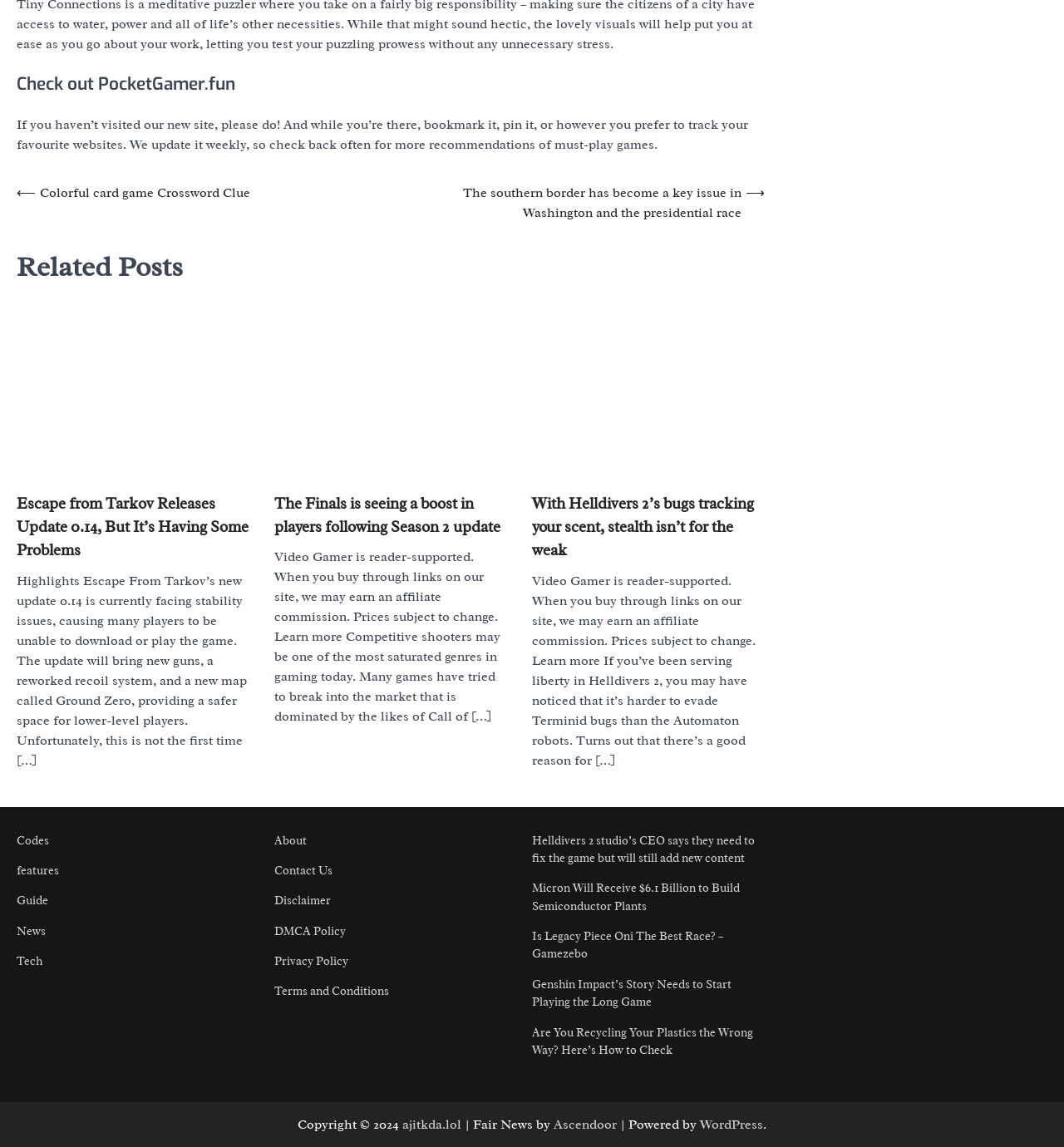Please identify the bounding box coordinates of the clickable area that will fulfill the following instruction: "Check EVENTS". The coordinates should be in the format of four float numbers between 0 and 1, i.e., [left, top, right, bottom].

None